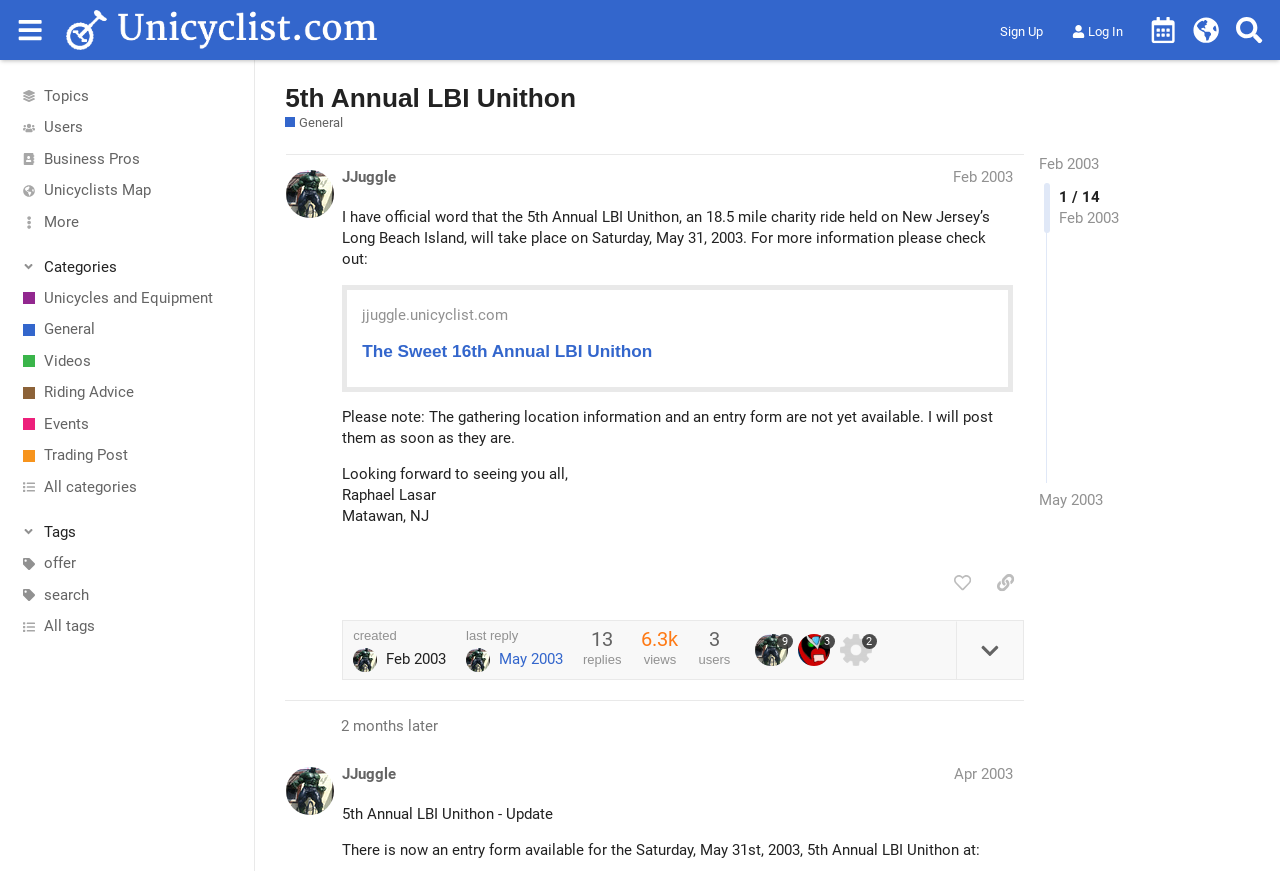Refer to the image and answer the question with as much detail as possible: Who is the author of the post?

The question asks for the author of the post. From the webpage, we can see that the text 'post #1 by @JJuggle' is mentioned, which provides the answer.